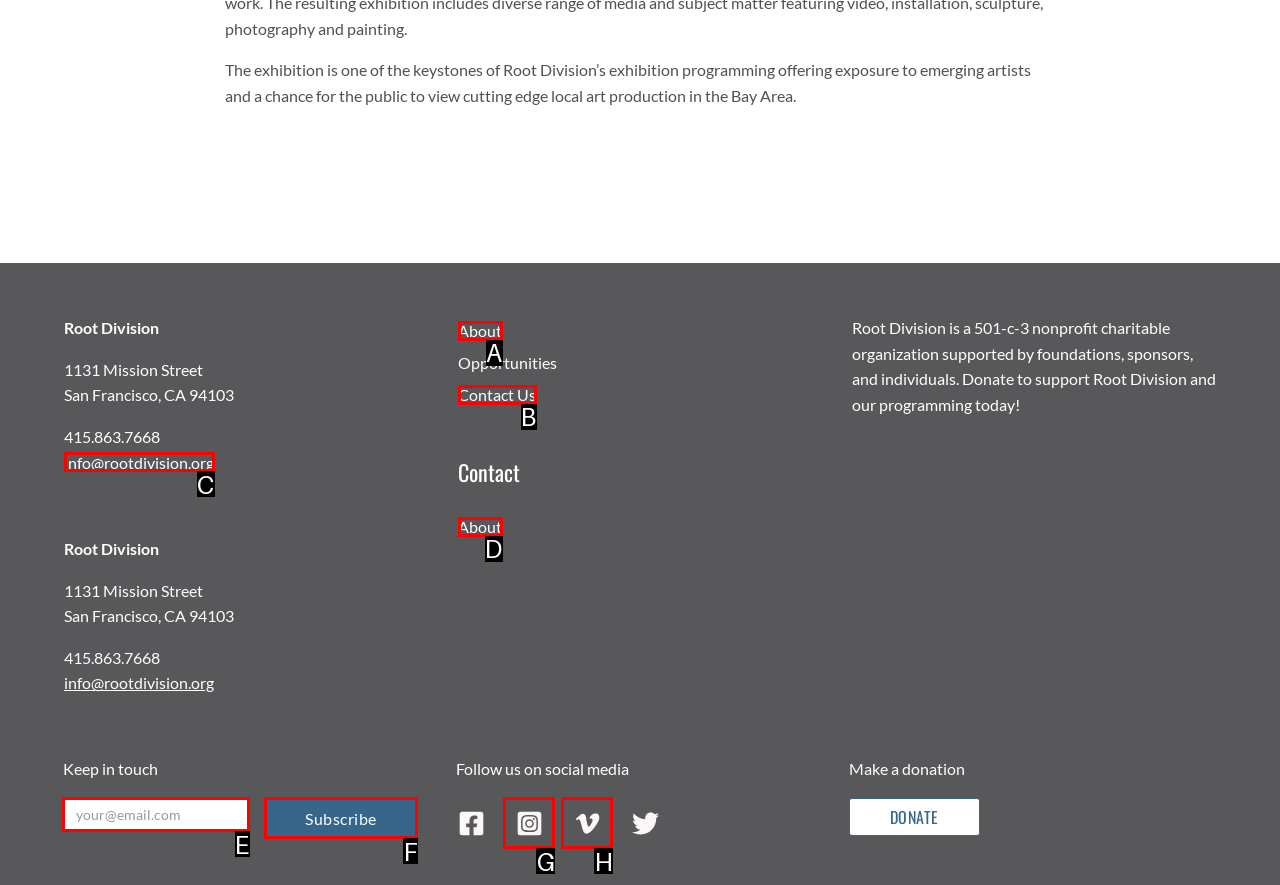Look at the description: name="fld_4519651" placeholder="your@email.com"
Determine the letter of the matching UI element from the given choices.

E